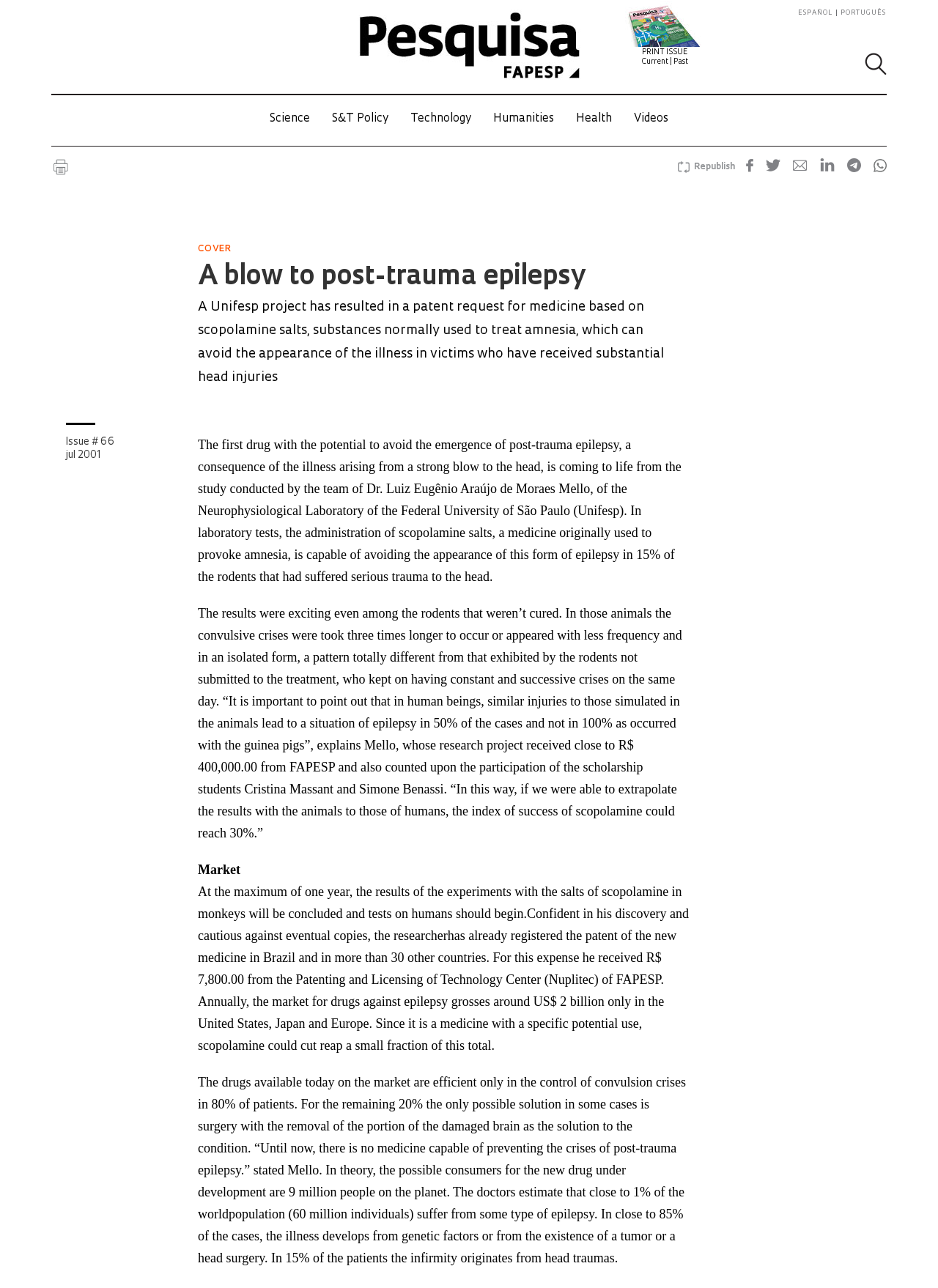What is the purpose of the separator elements on the webpage?
Kindly give a detailed and elaborate answer to the question.

By analyzing the webpage structure, I noticed that the separator elements are used to separate different sections of the article, such as the introduction, the research details, and the market potential. These separators help to visually distinguish between different parts of the content.